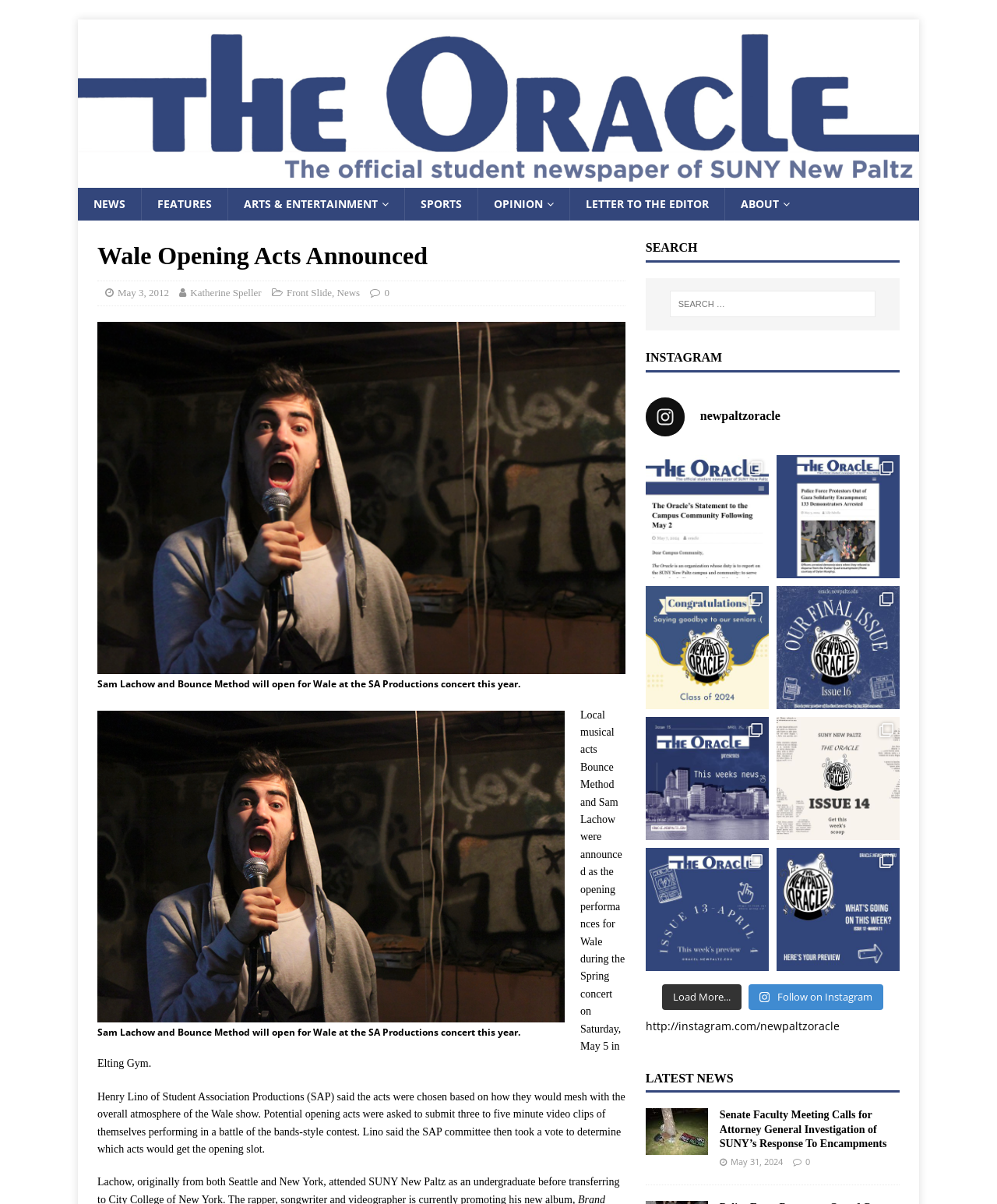Who are the opening performances for Wale?
Based on the visual, give a brief answer using one word or a short phrase.

Bounce Method and Sam Lachow